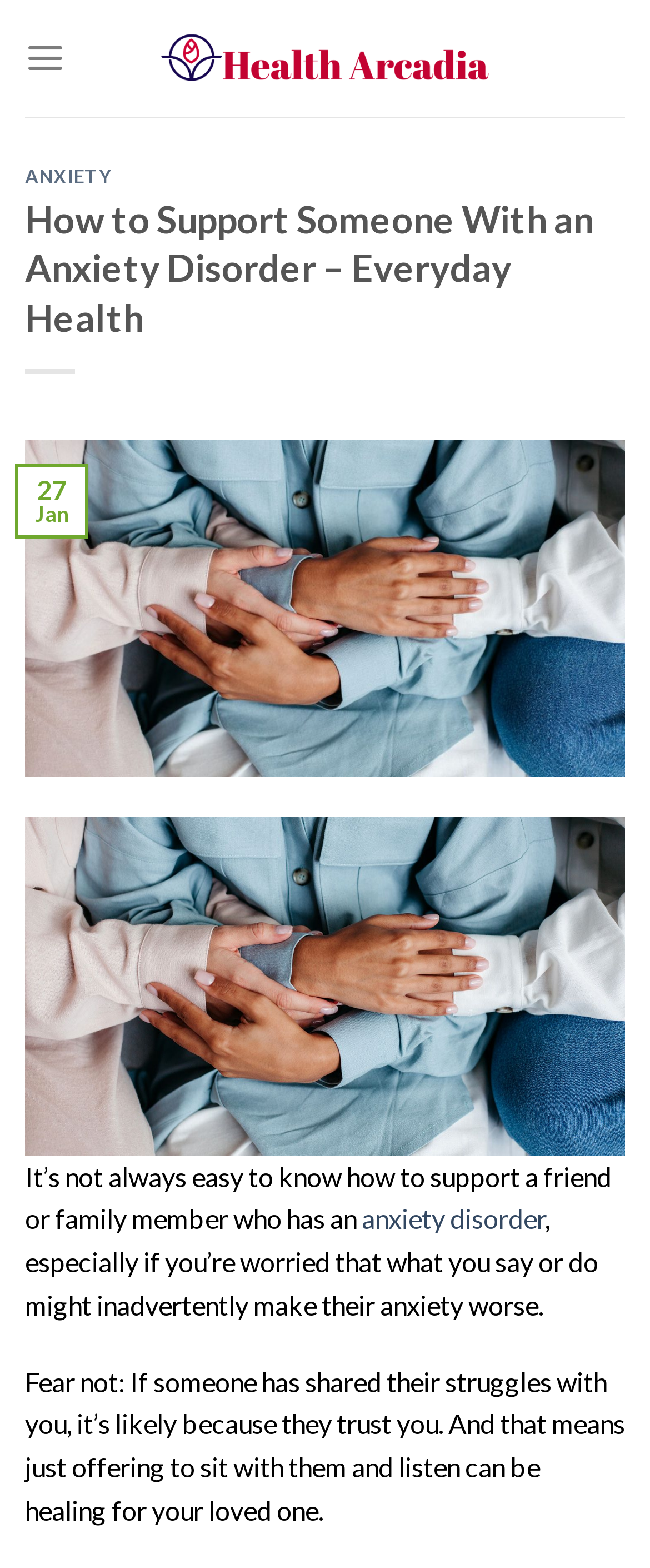Locate the heading on the webpage and return its text.

How to Support Someone With an Anxiety Disorder – Everyday Health